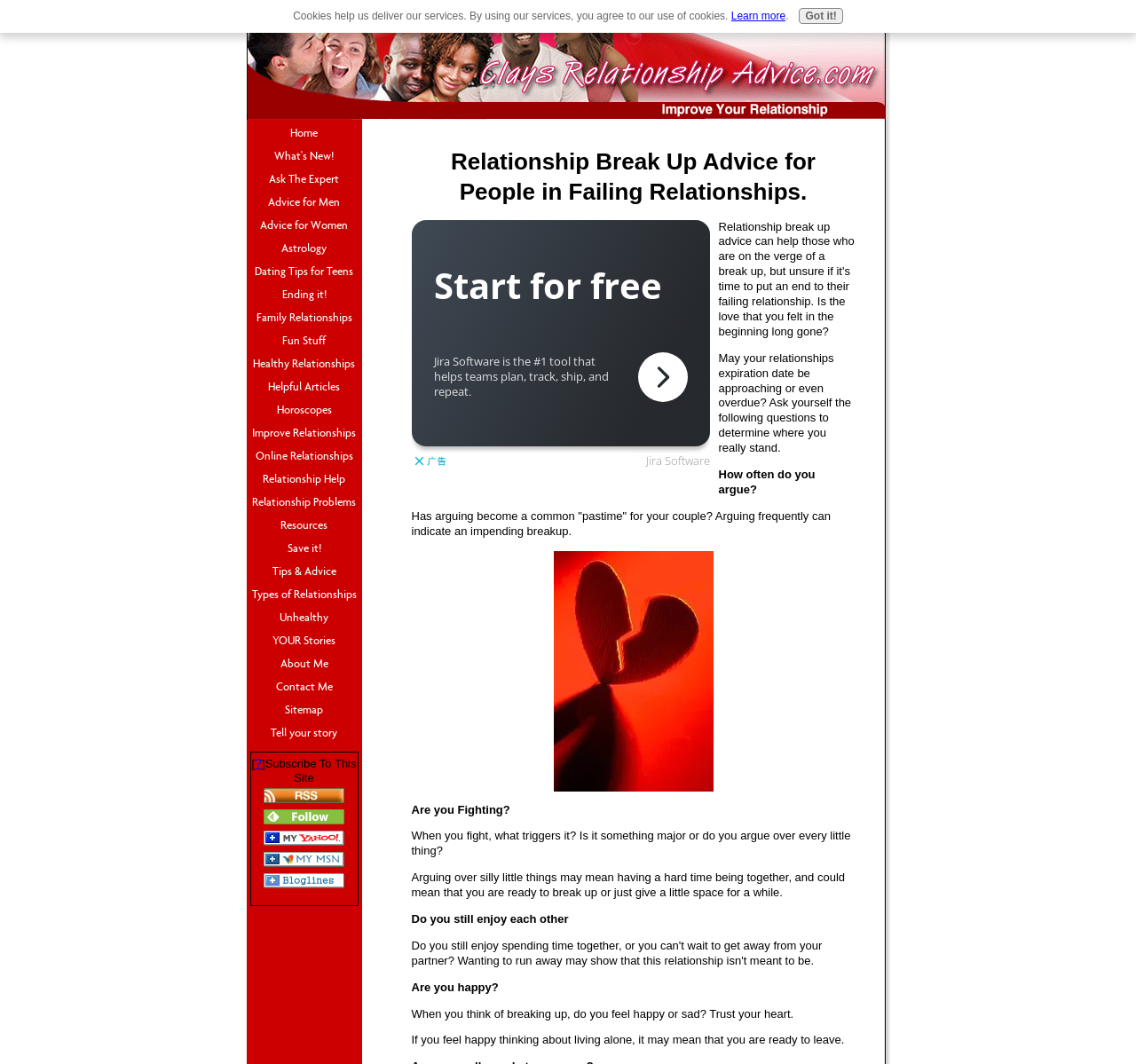Using a single word or phrase, answer the following question: 
What is the significance of arguing frequently?

Impending breakup